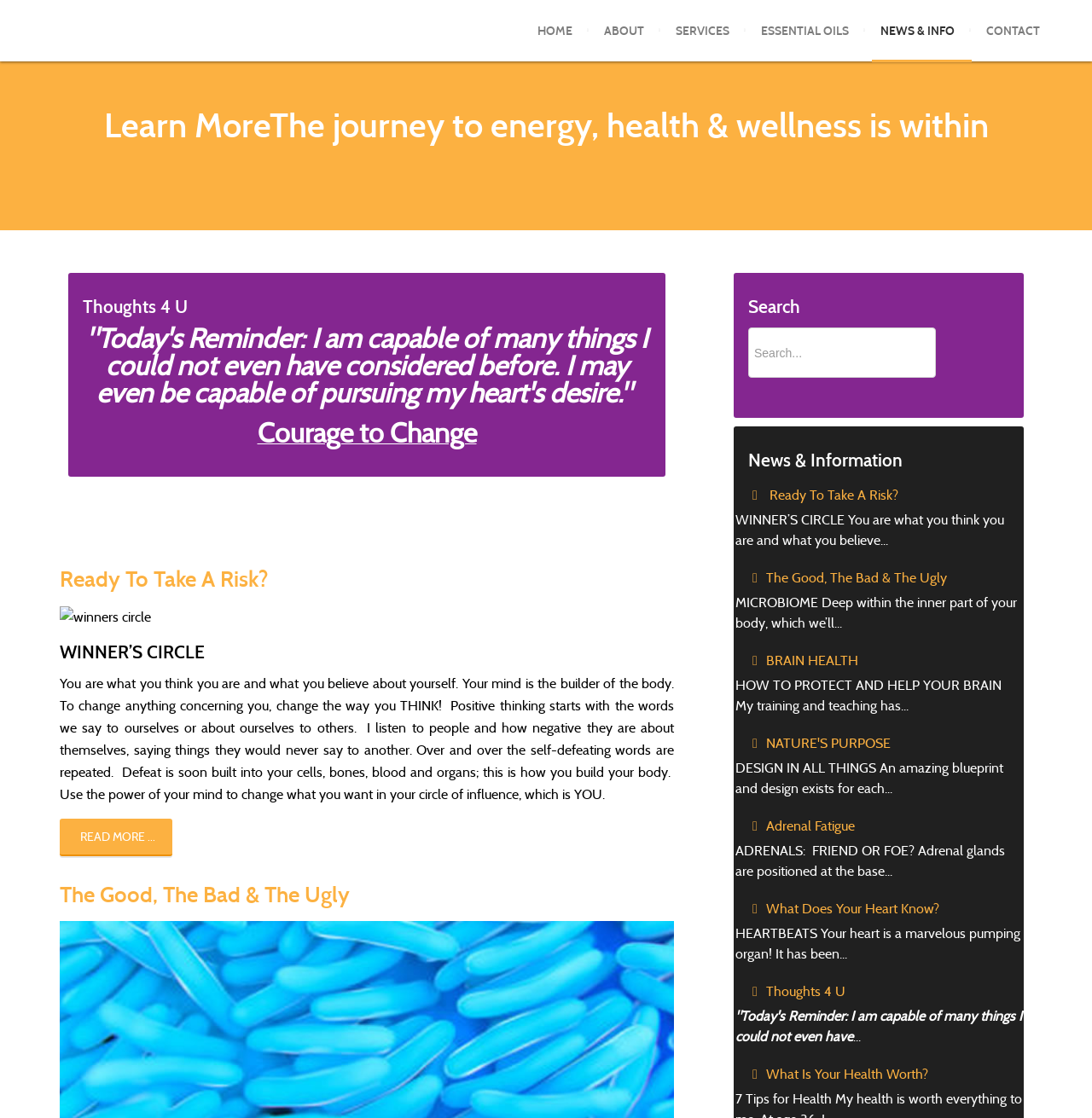How many news and information links are there?
Identify the answer in the screenshot and reply with a single word or phrase.

7